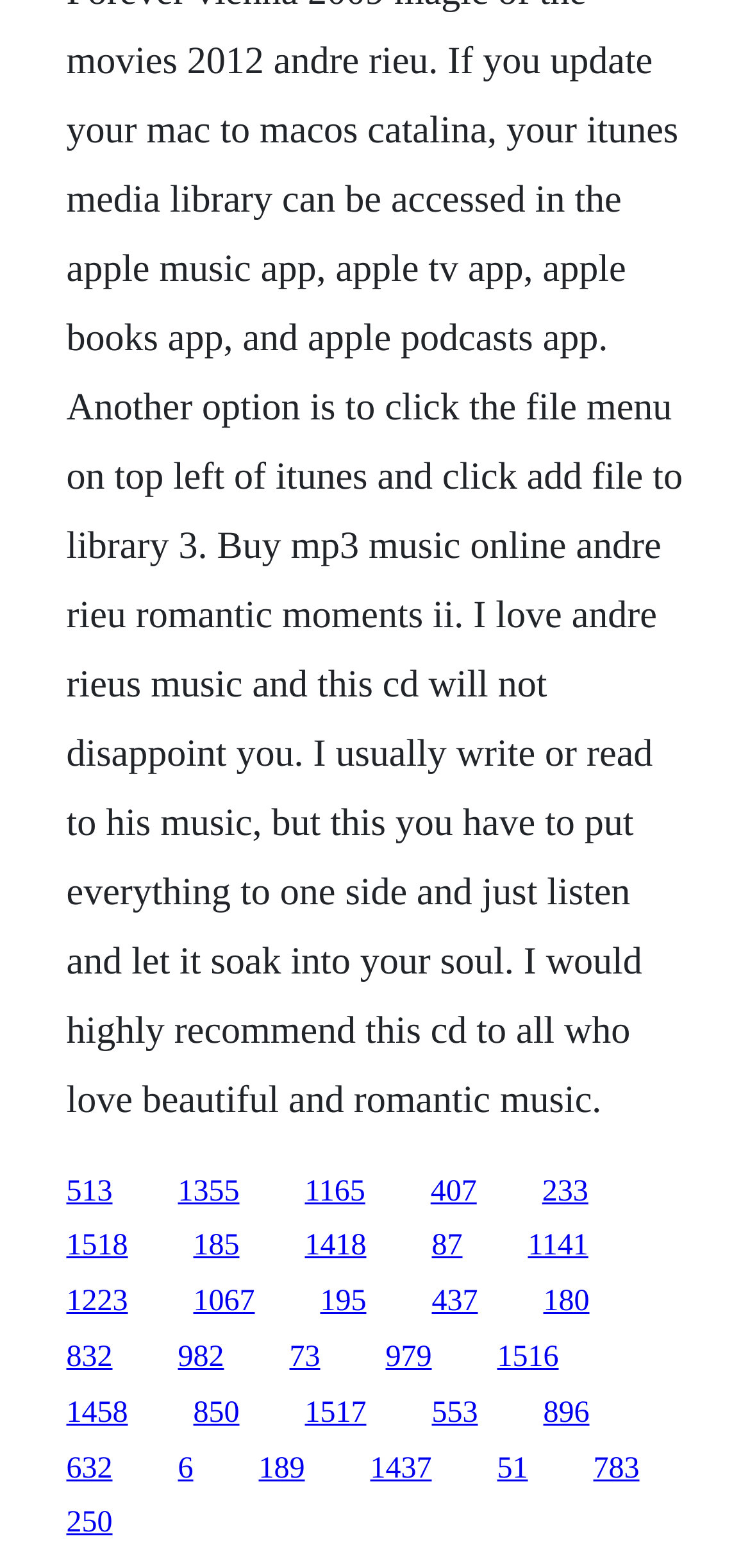What is the vertical position of the first link?
Please answer the question with a detailed response using the information from the screenshot.

I looked at the bounding box coordinates of the first link, which is [0.088, 0.749, 0.15, 0.77]. The y1 coordinate is 0.749, which indicates the top edge of the link is at this vertical position.